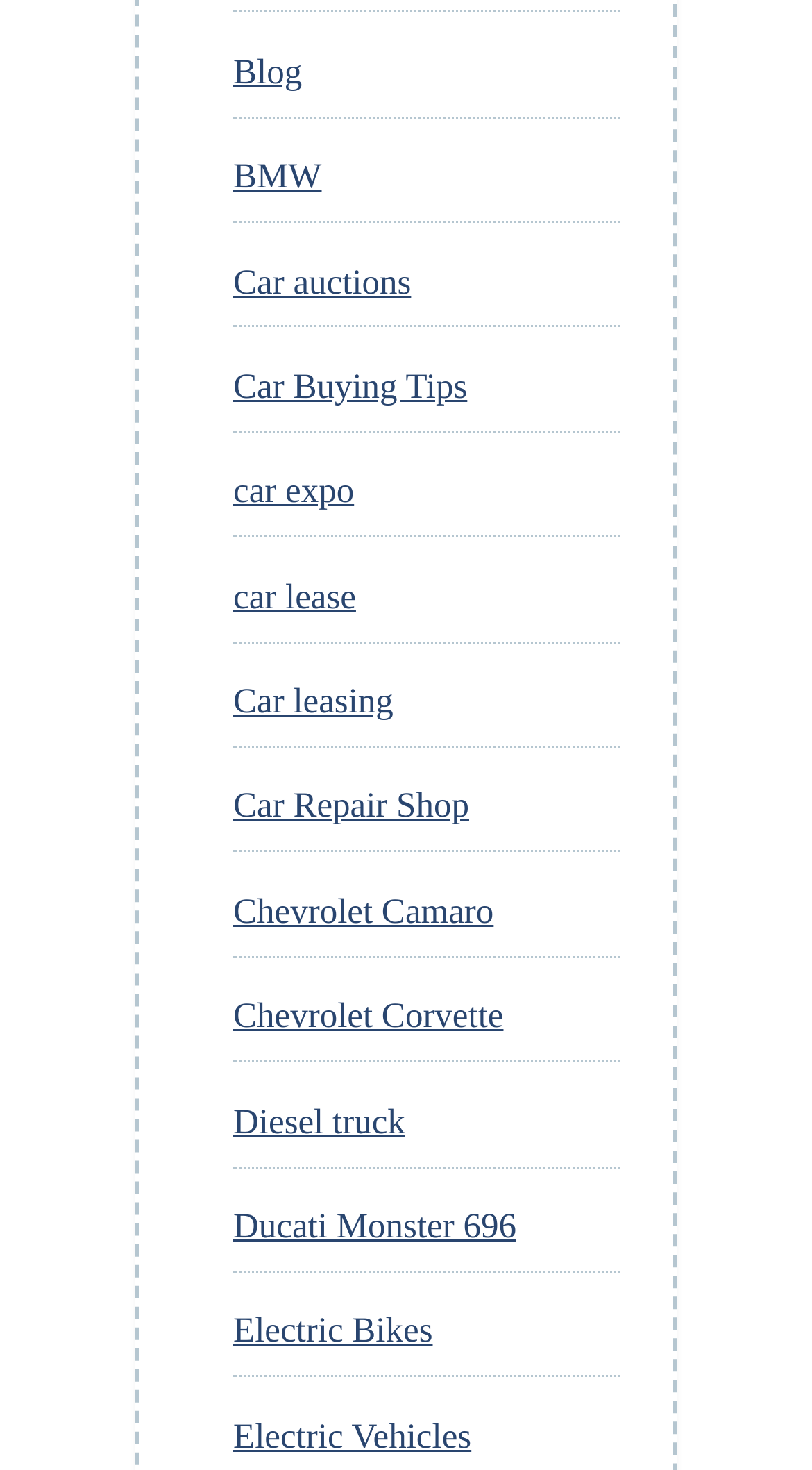What is the first link on the webpage?
From the image, provide a succinct answer in one word or a short phrase.

Blog